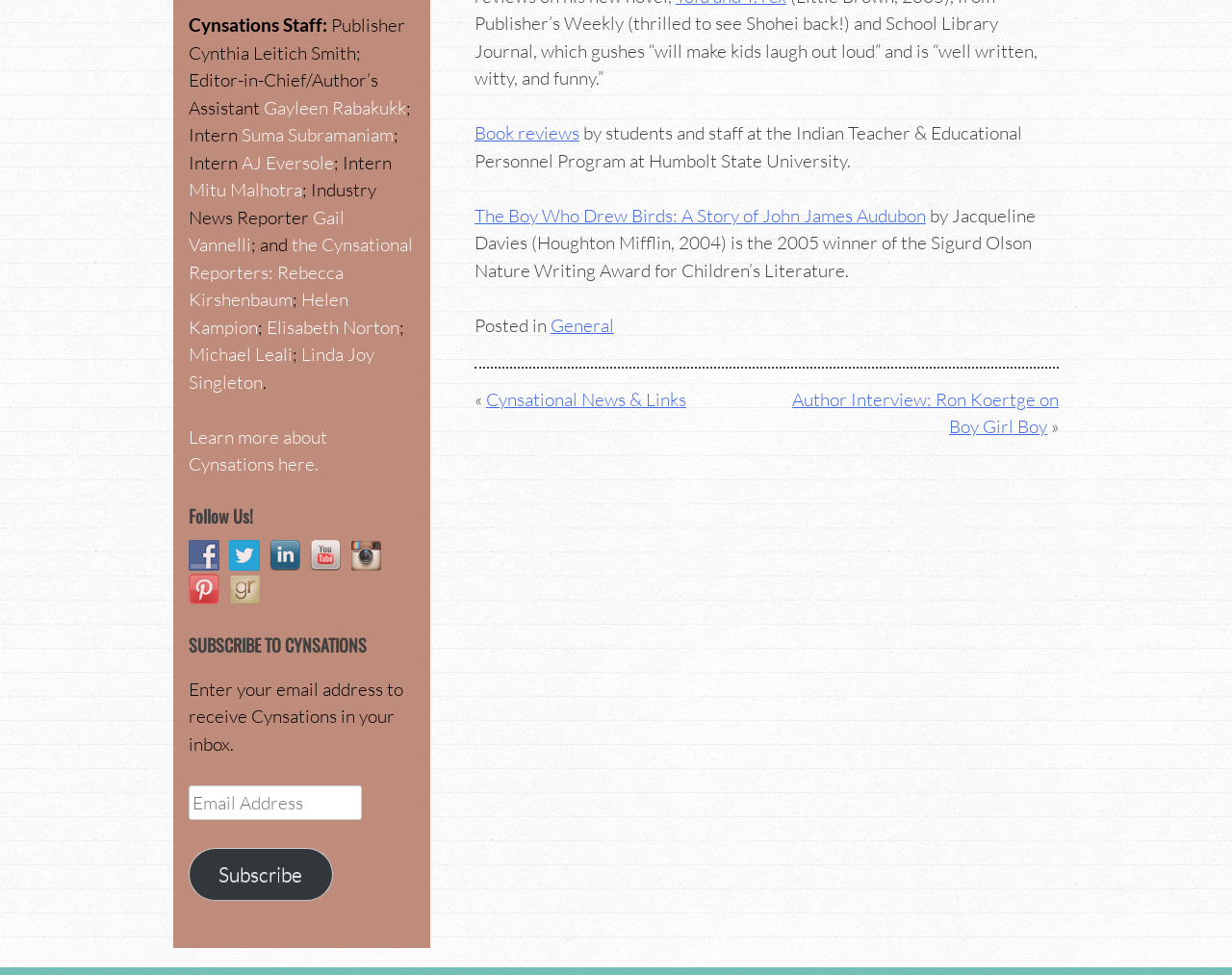Please answer the following question using a single word or phrase: 
What is the purpose of the textbox in the 'SUBSCRIBE TO CYNSATIONS' section?

Enter email address